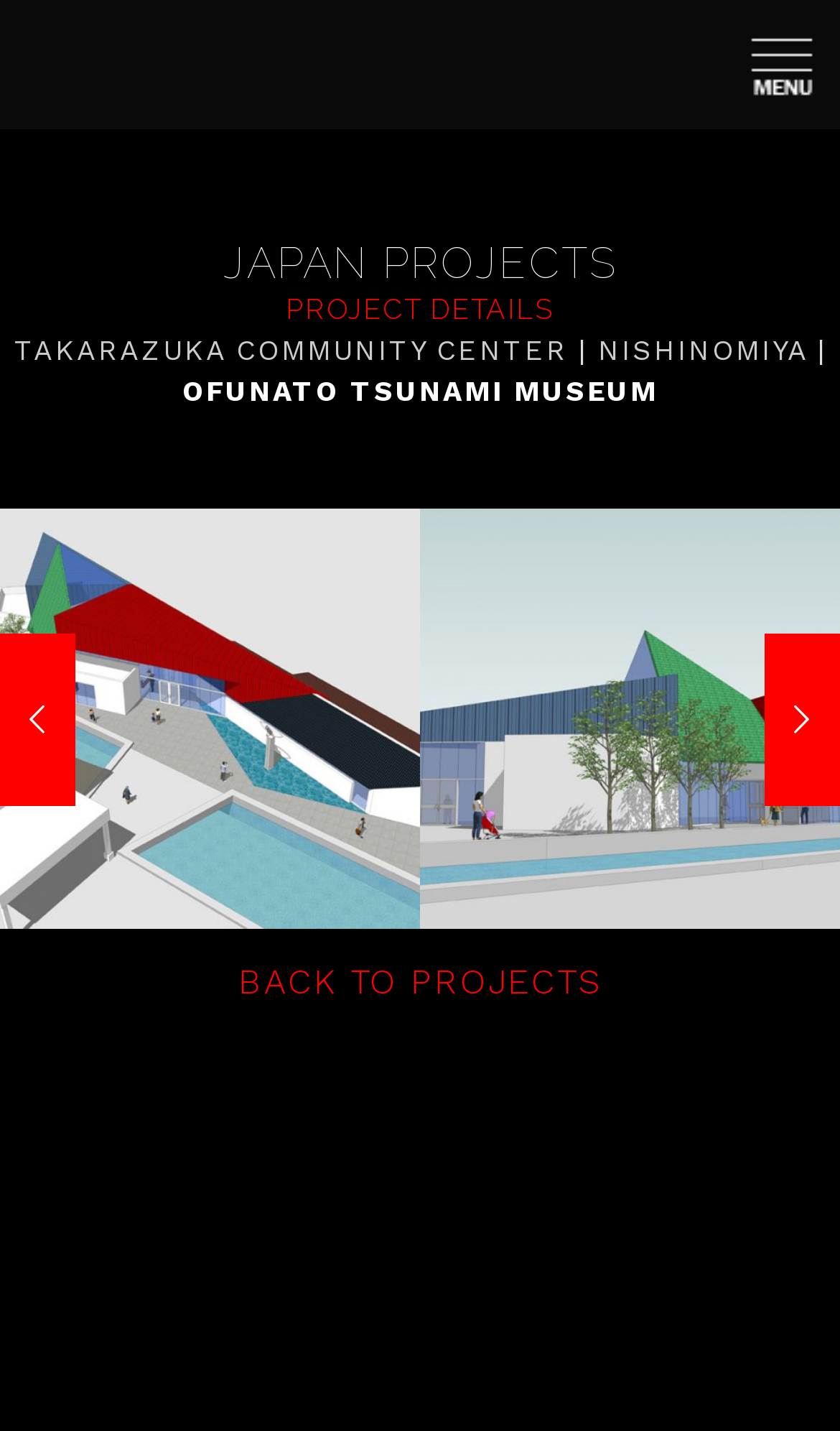How many links are there on the webpage? Examine the screenshot and reply using just one word or a brief phrase.

9